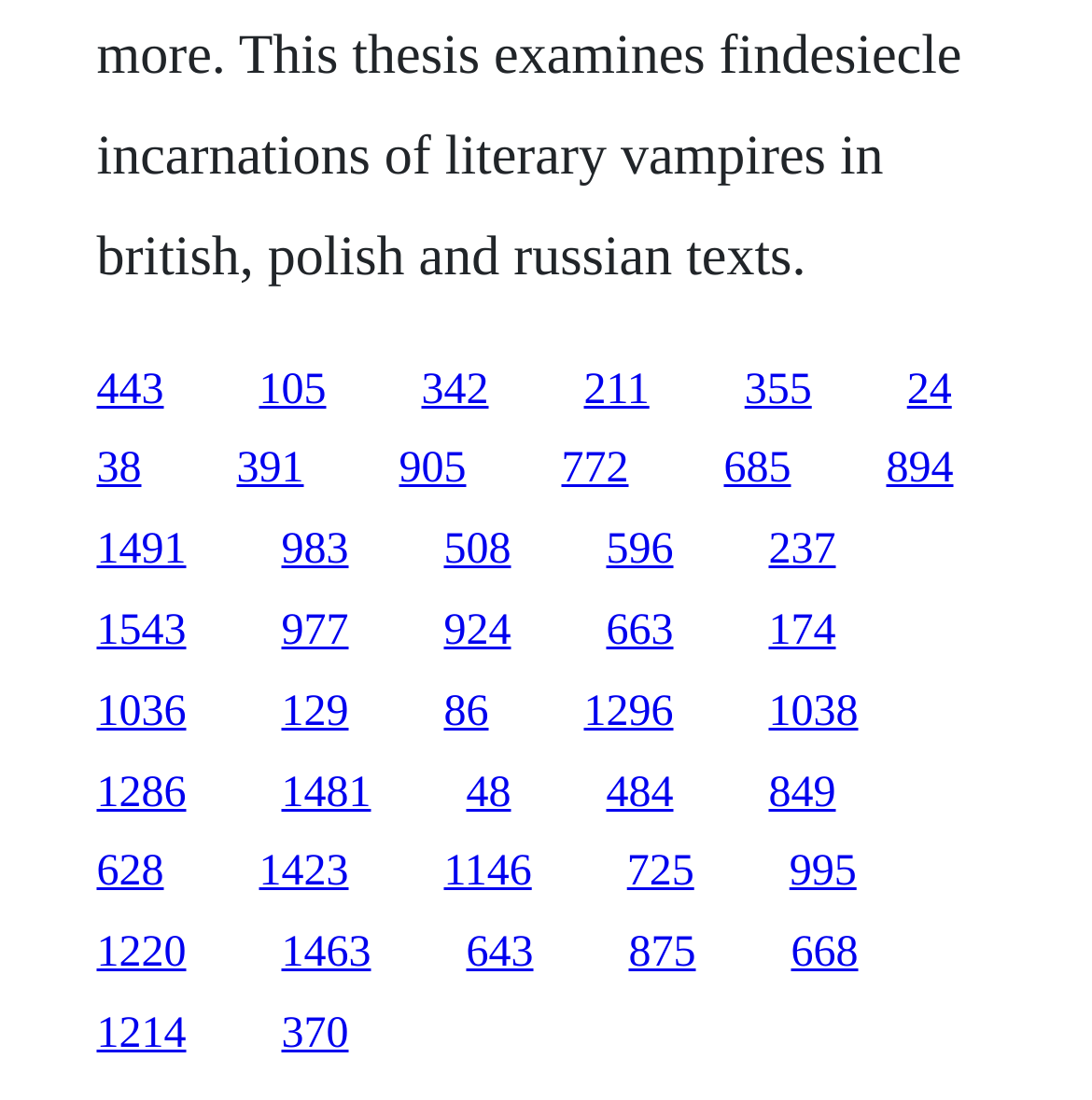What is the horizontal position of the link '1296' relative to the link '1038'?
Answer the question with a single word or phrase by looking at the picture.

Left